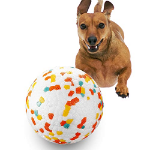With reference to the screenshot, provide a detailed response to the question below:
What is the dog doing?

The dog is shown to be leaping joyfully towards the colorful ball, showcasing an engaging moment of playtime.